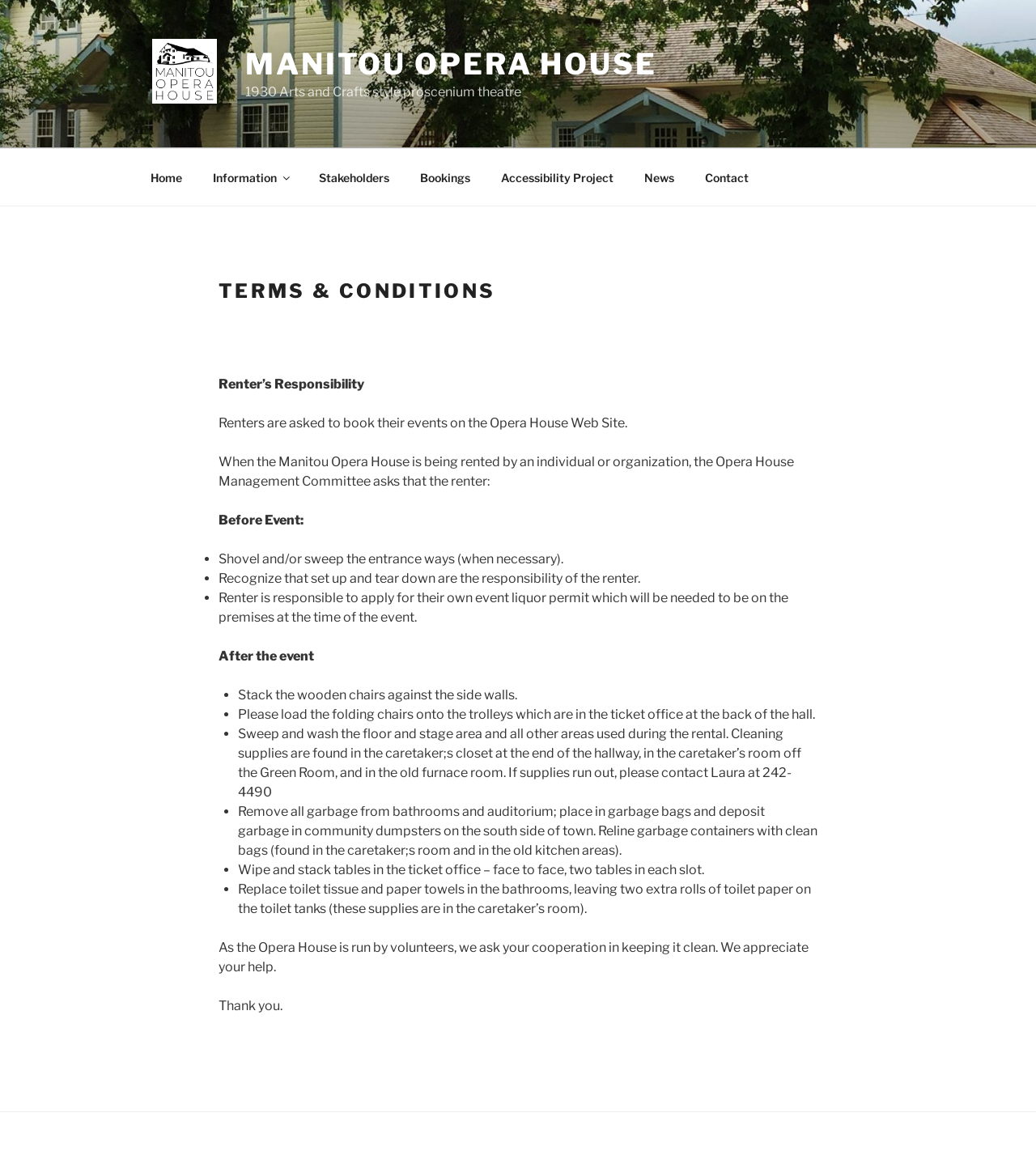Using the given element description, provide the bounding box coordinates (top-left x, top-left y, bottom-right x, bottom-right y) for the corresponding UI element in the screenshot: Manitou Opera House

[0.237, 0.04, 0.634, 0.071]